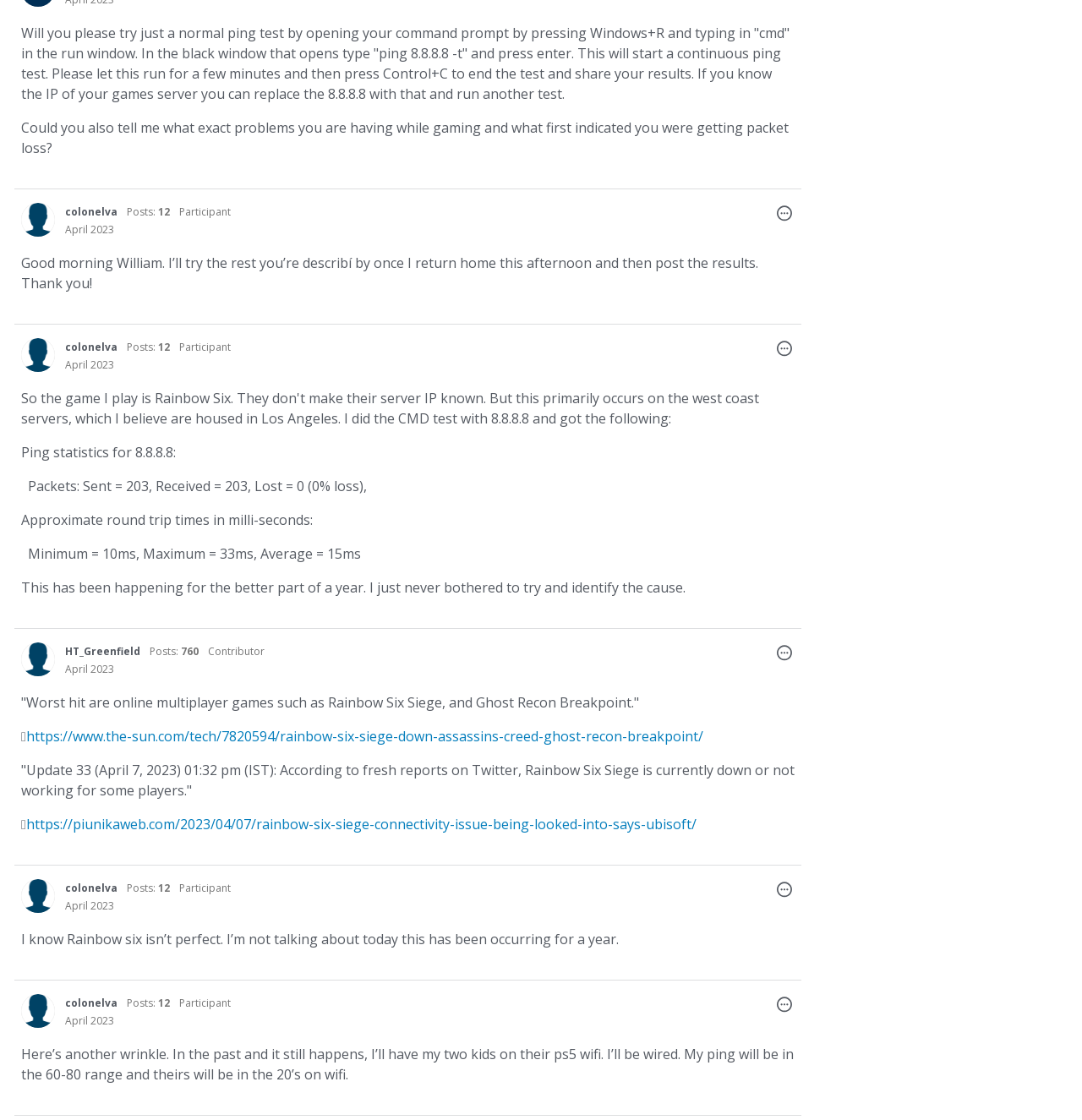Based on the element description "https://piunikaweb.com/2023/04/07/rainbow-six-siege-connectivity-issue-being-looked-into-says-ubisoft/", predict the bounding box coordinates of the UI element.

[0.024, 0.728, 0.644, 0.744]